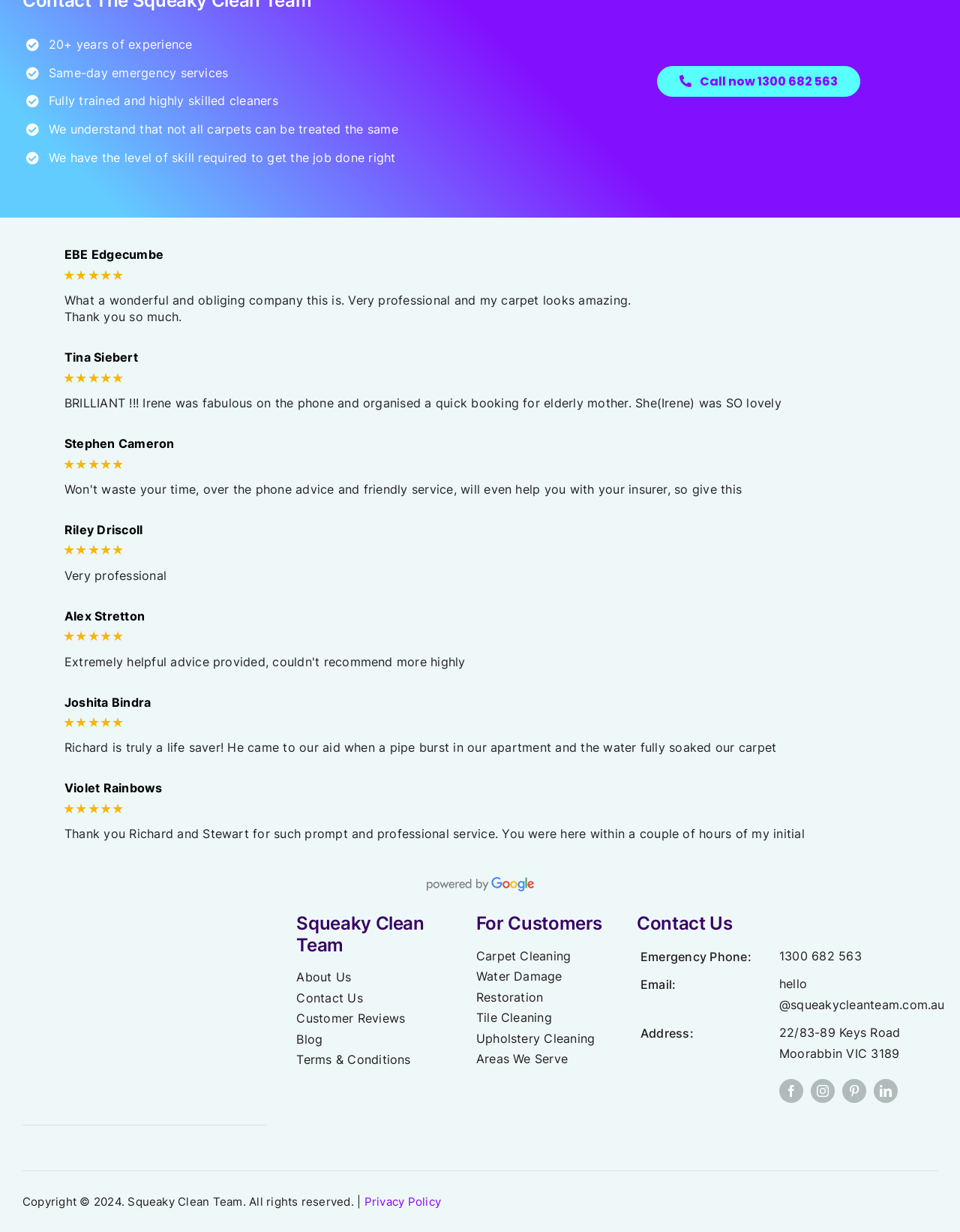Refer to the screenshot and answer the following question in detail:
What is the company's phone number?

The company's phone number can be found in the 'Call now' link at the top of the page, as well as in the 'Contact Us' section at the bottom of the page.